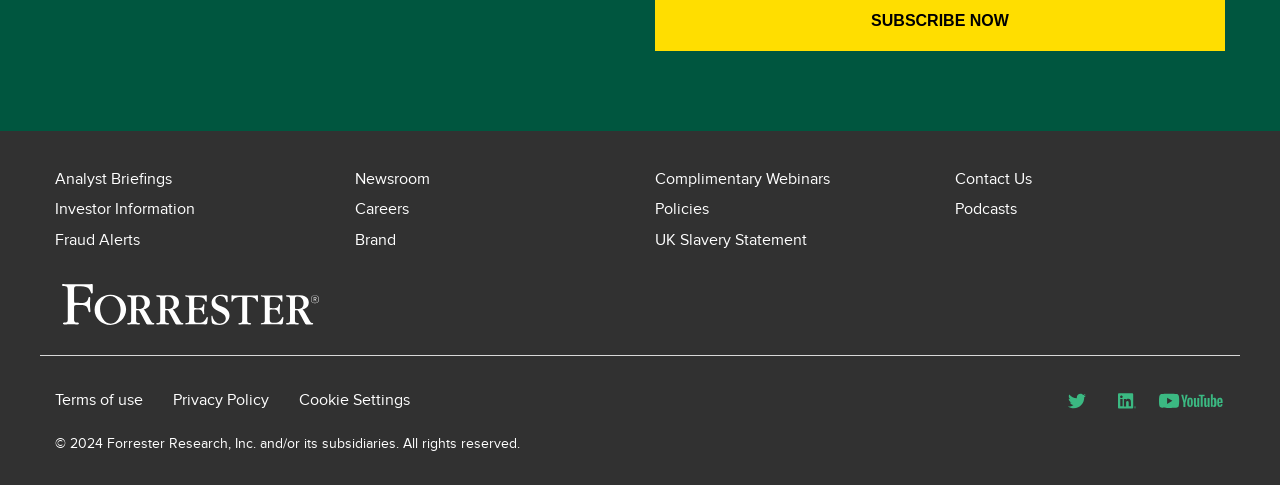Determine the bounding box coordinates of the clickable element necessary to fulfill the instruction: "Contact Us". Provide the coordinates as four float numbers within the 0 to 1 range, i.e., [left, top, right, bottom].

[0.746, 0.35, 0.806, 0.389]